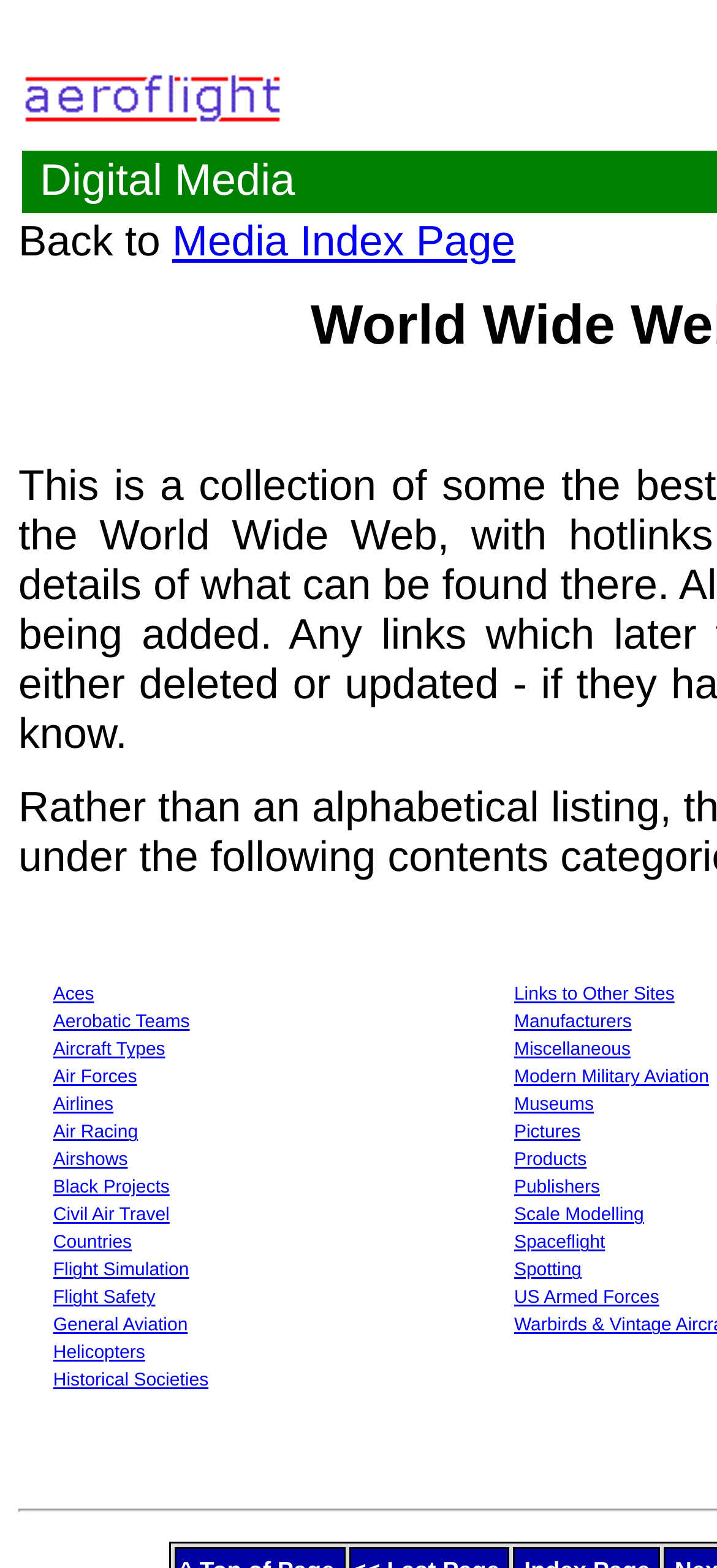Are there any images on this webpage?
Based on the image, respond with a single word or phrase.

Yes